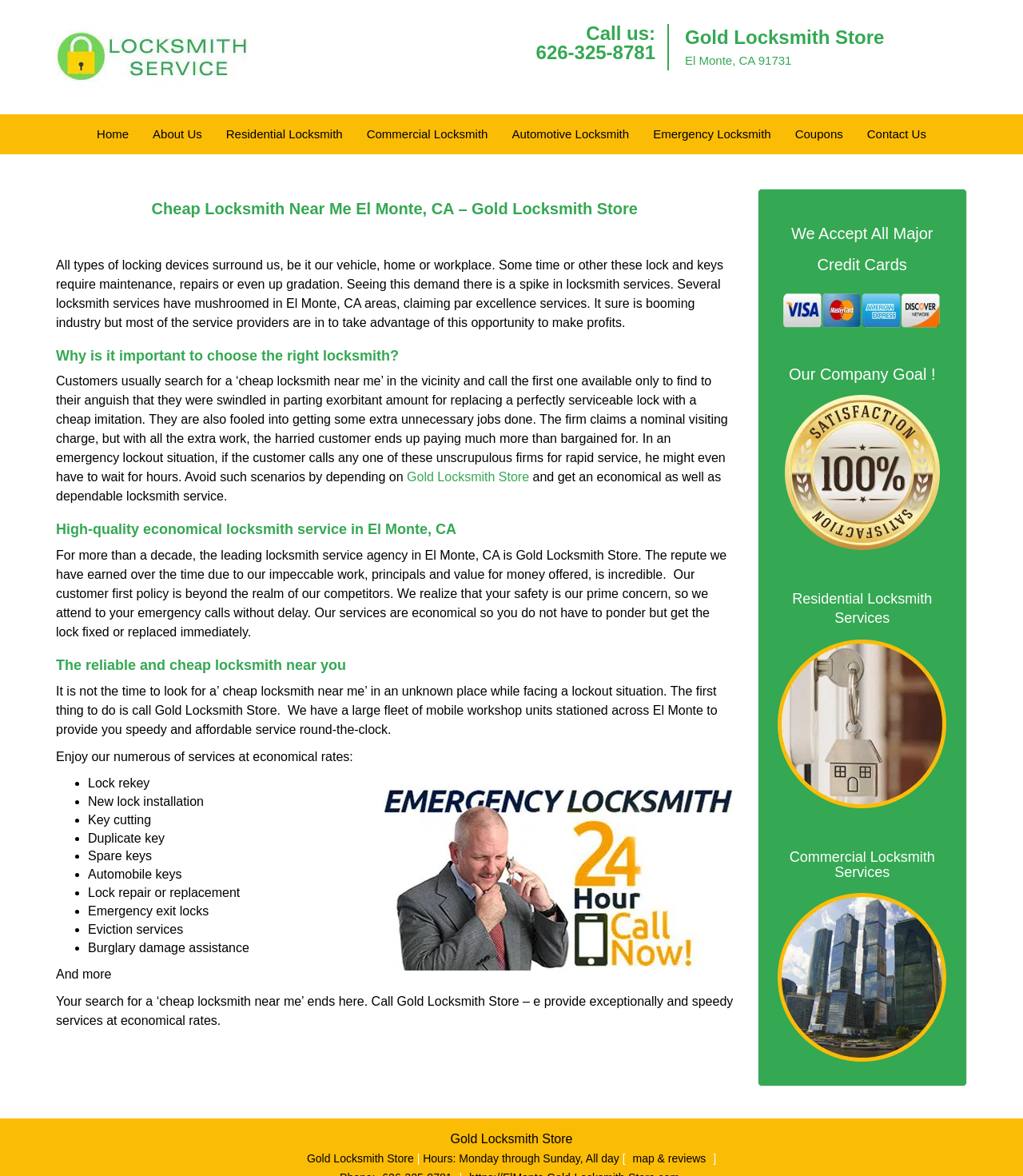Please identify the bounding box coordinates of the area I need to click to accomplish the following instruction: "Check the 'Hours' information".

[0.413, 0.98, 0.449, 0.991]